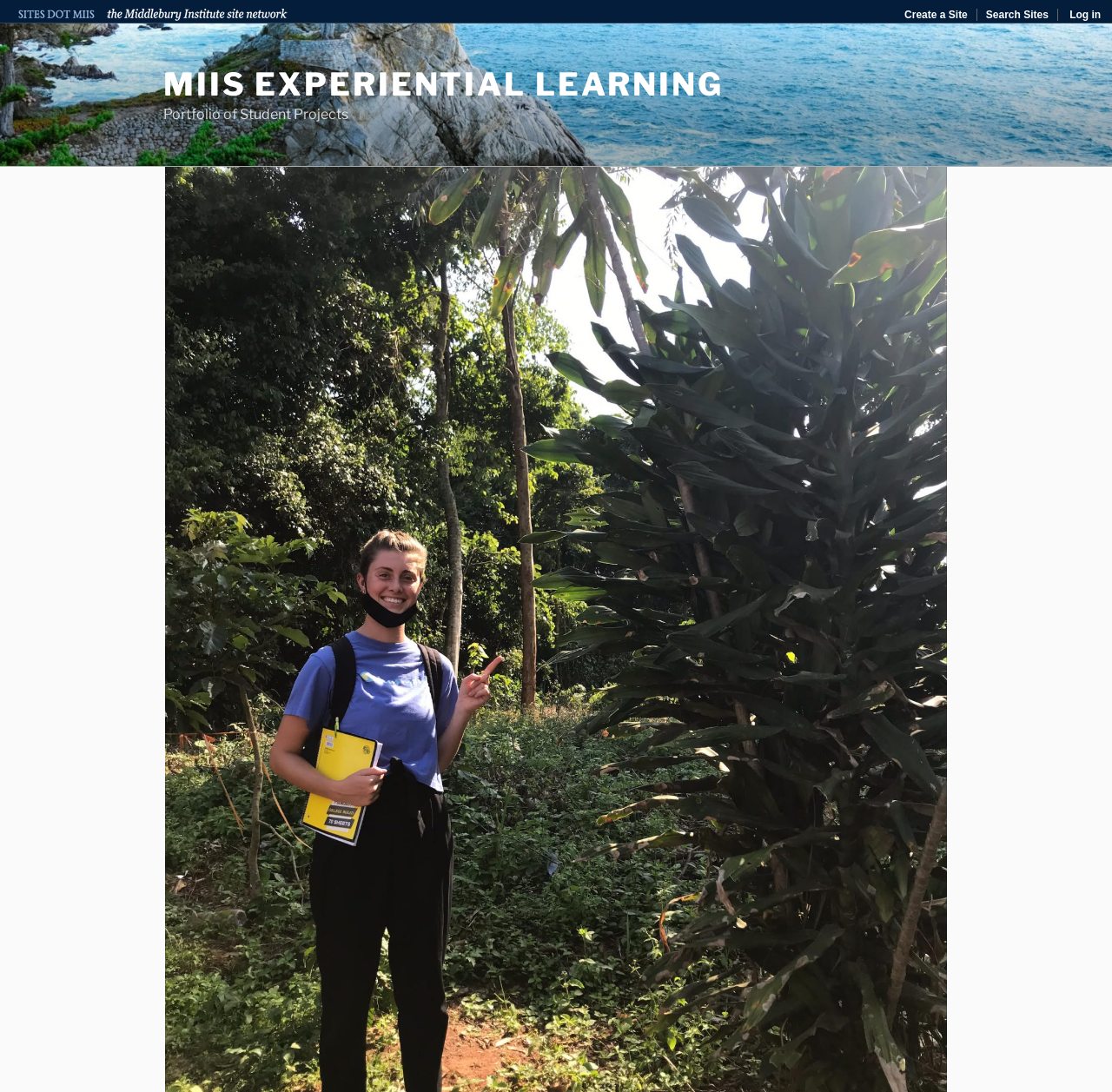Please find and report the primary heading text from the webpage.

Protecting the Environment and Music in Uganda [Irene Fernald IEP ’23]